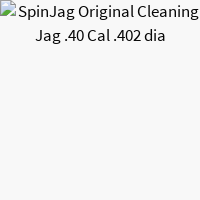What type of users is the product ideal for?
Relying on the image, give a concise answer in one word or a brief phrase.

Enthusiasts and professionals